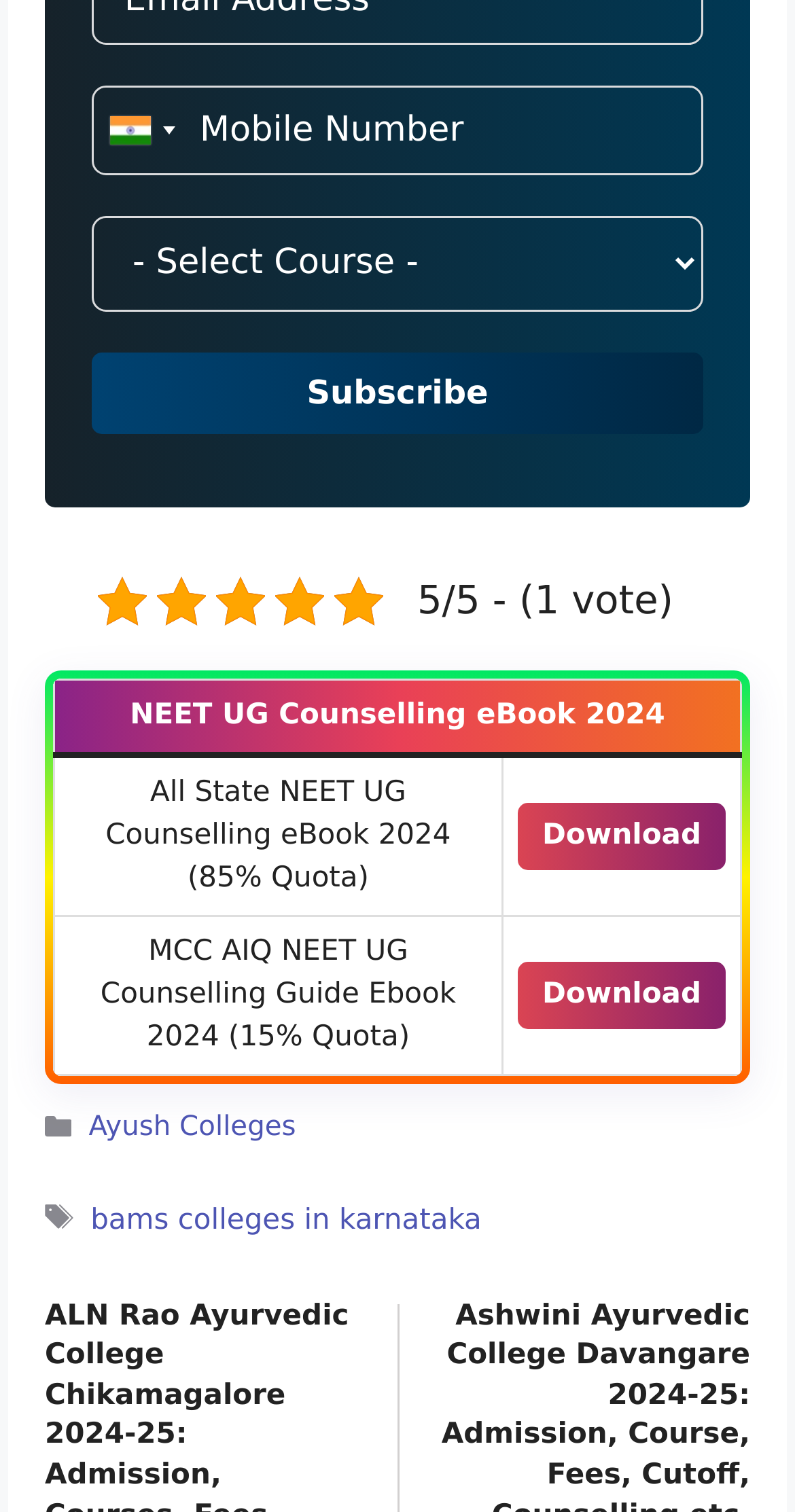How many eBooks are listed on the webpage? Look at the image and give a one-word or short phrase answer.

2